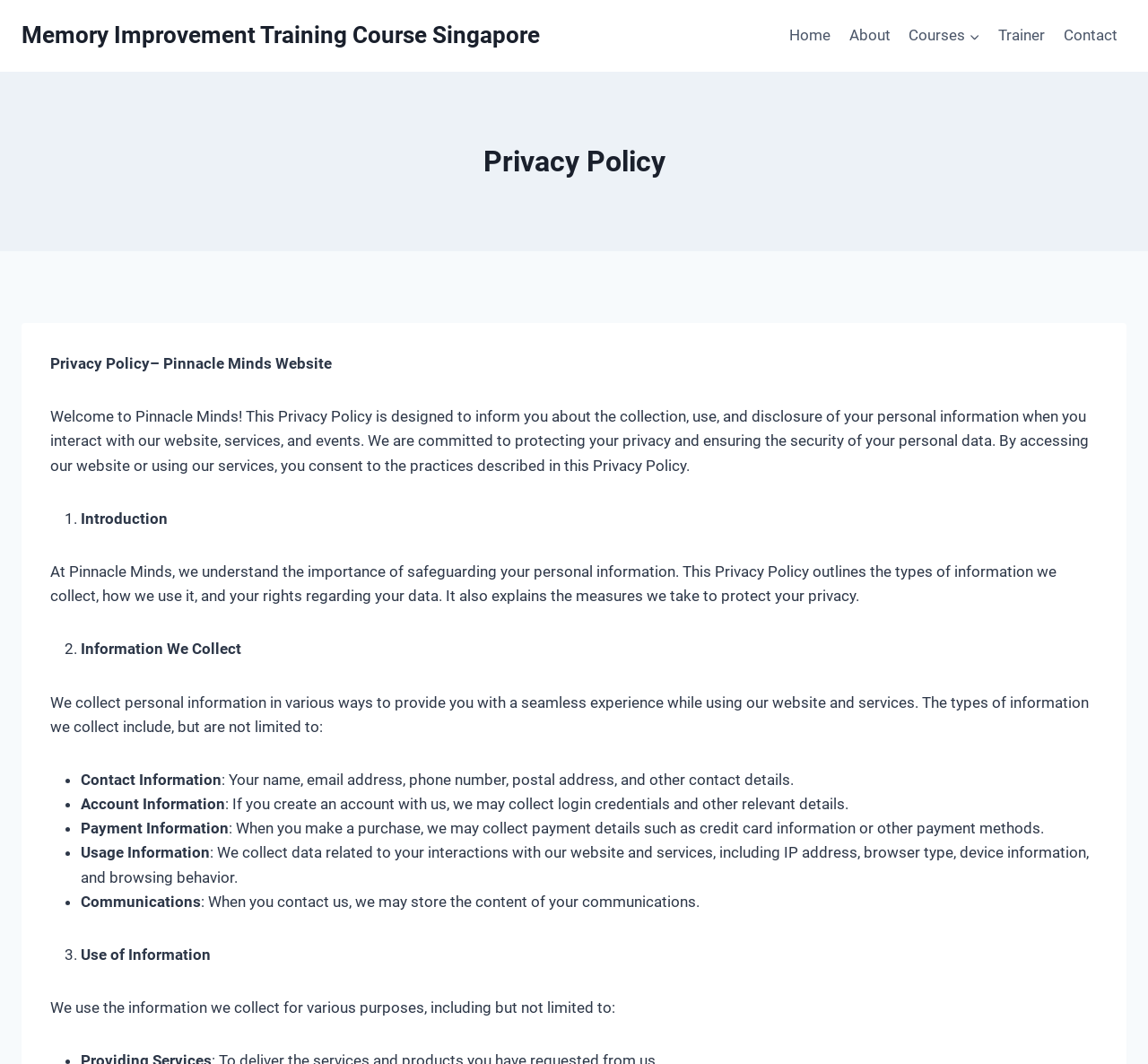What is the name of the website?
By examining the image, provide a one-word or phrase answer.

Pinnacle Minds